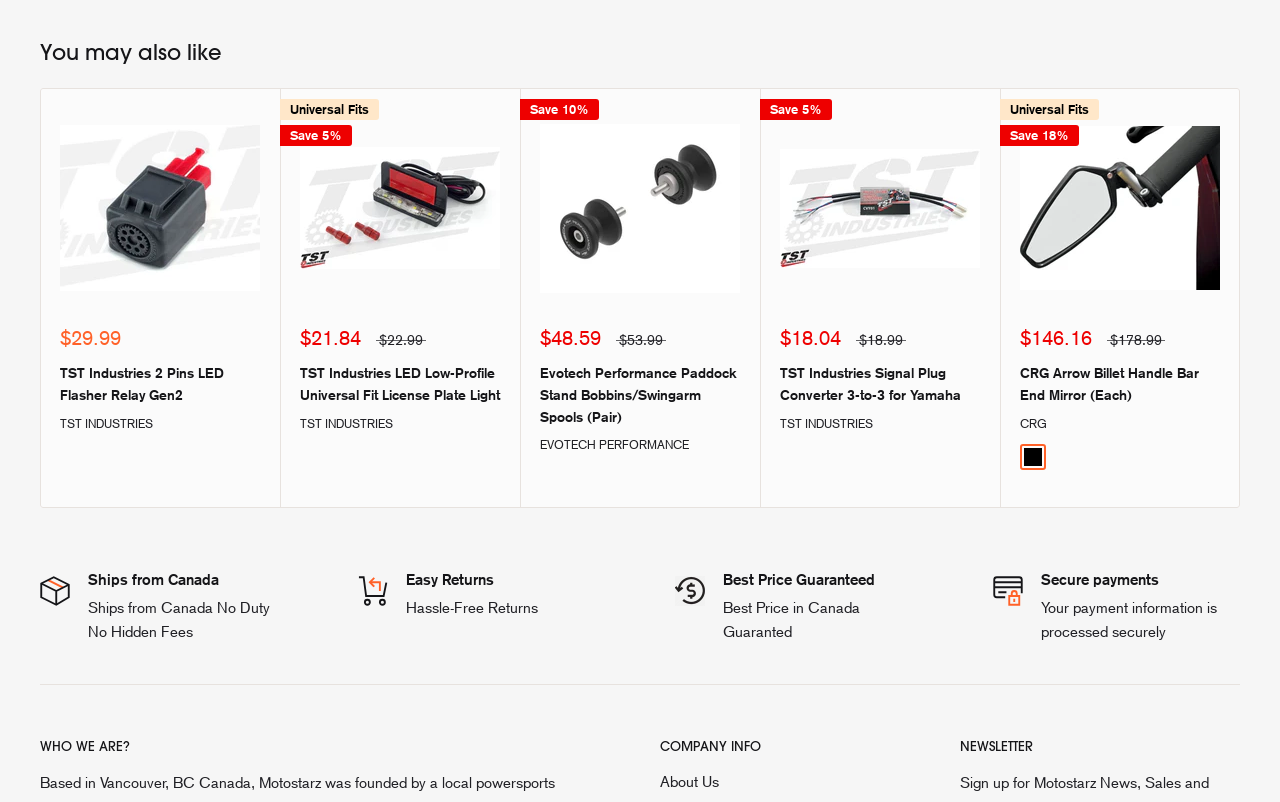What is the color of the CRG Arrow Billet Handle Bar End Mirror (Each)?
Give a detailed and exhaustive answer to the question.

The color of the CRG Arrow Billet Handle Bar End Mirror (Each) can be found in the product description section, where it is listed as 'Black'. This indicates that the product is available in black color.